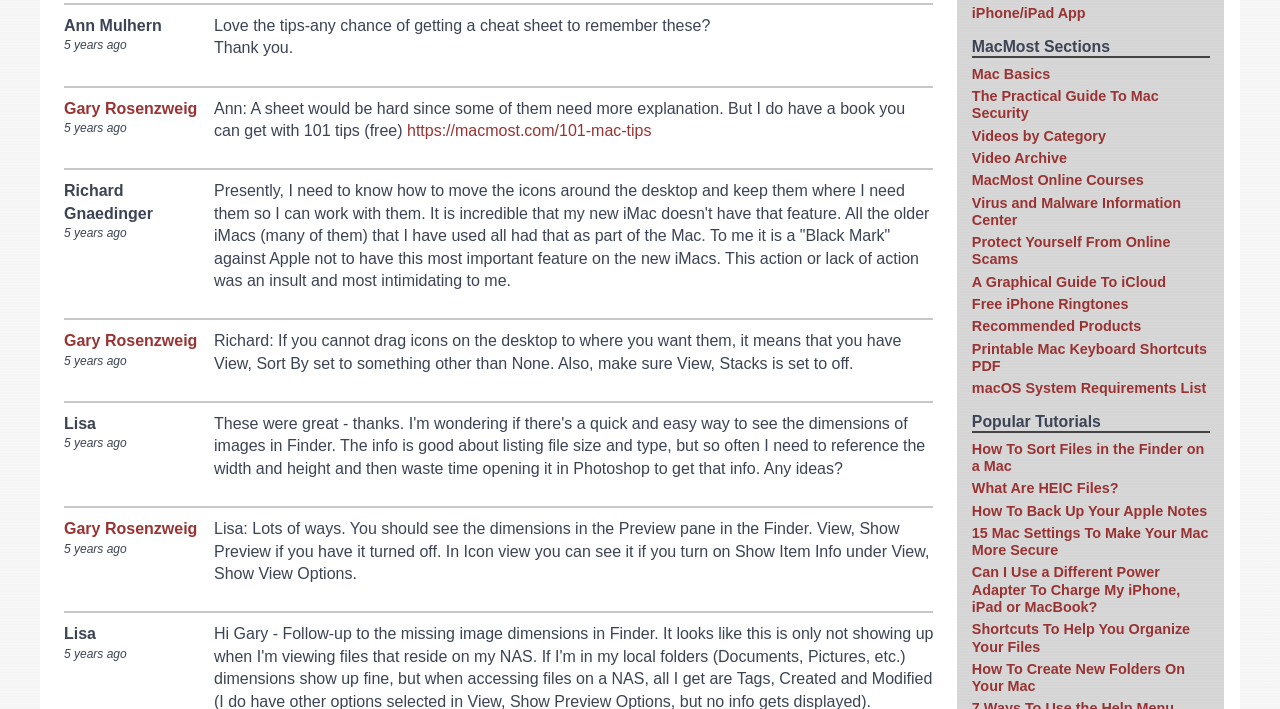Locate the bounding box coordinates of the clickable region necessary to complete the following instruction: "Visit the 'Mac Basics' section". Provide the coordinates in the format of four float numbers between 0 and 1, i.e., [left, top, right, bottom].

[0.759, 0.093, 0.821, 0.115]